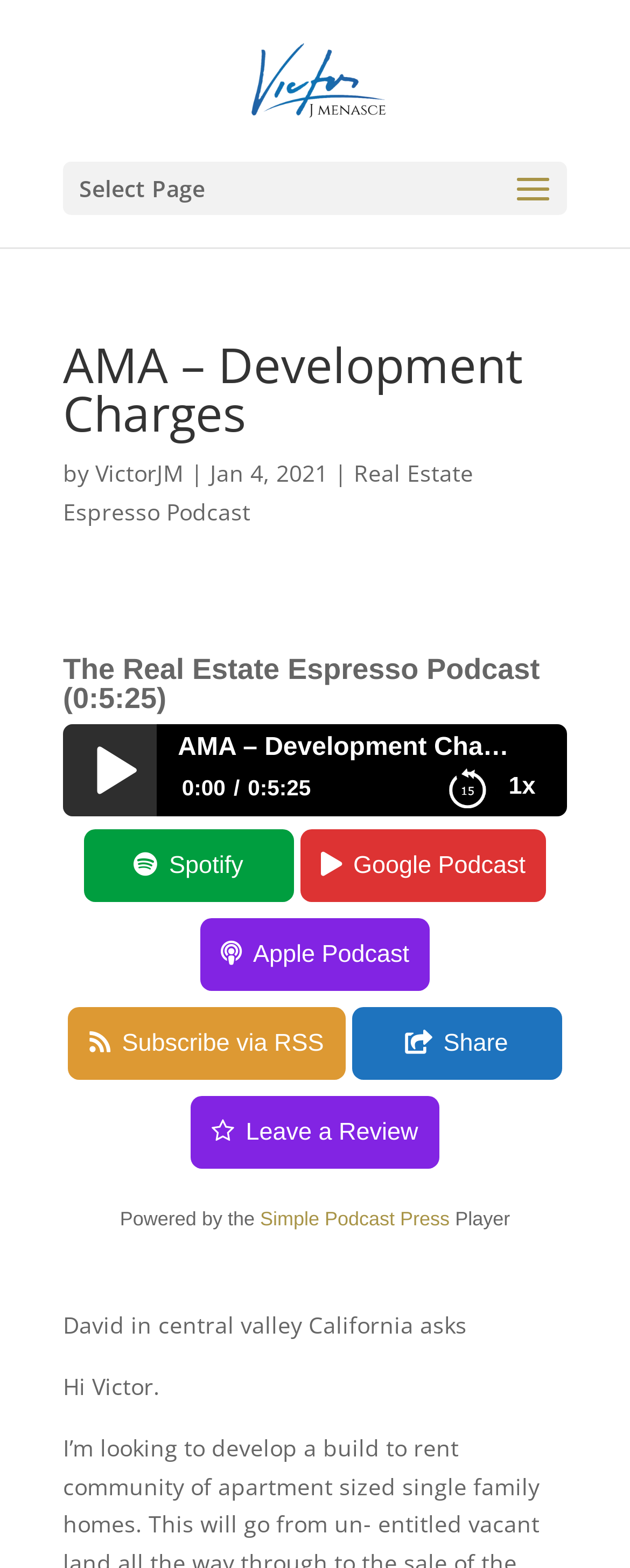Pinpoint the bounding box coordinates of the element that must be clicked to accomplish the following instruction: "Rate this book". The coordinates should be in the format of four float numbers between 0 and 1, i.e., [left, top, right, bottom].

None